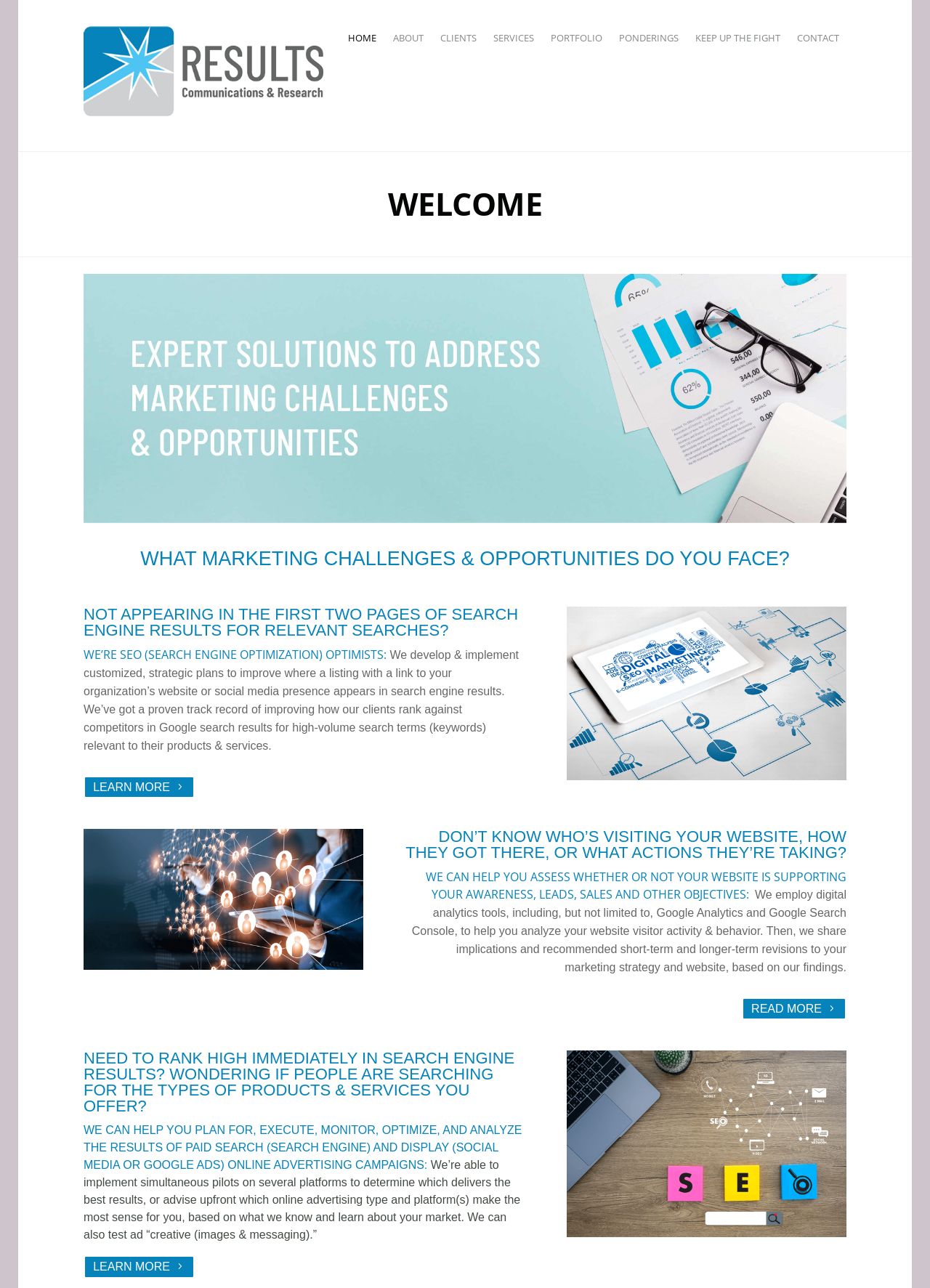Find the bounding box coordinates for the UI element whose description is: "READ MORE". The coordinates should be four float numbers between 0 and 1, in the format [left, top, right, bottom].

[0.798, 0.775, 0.91, 0.792]